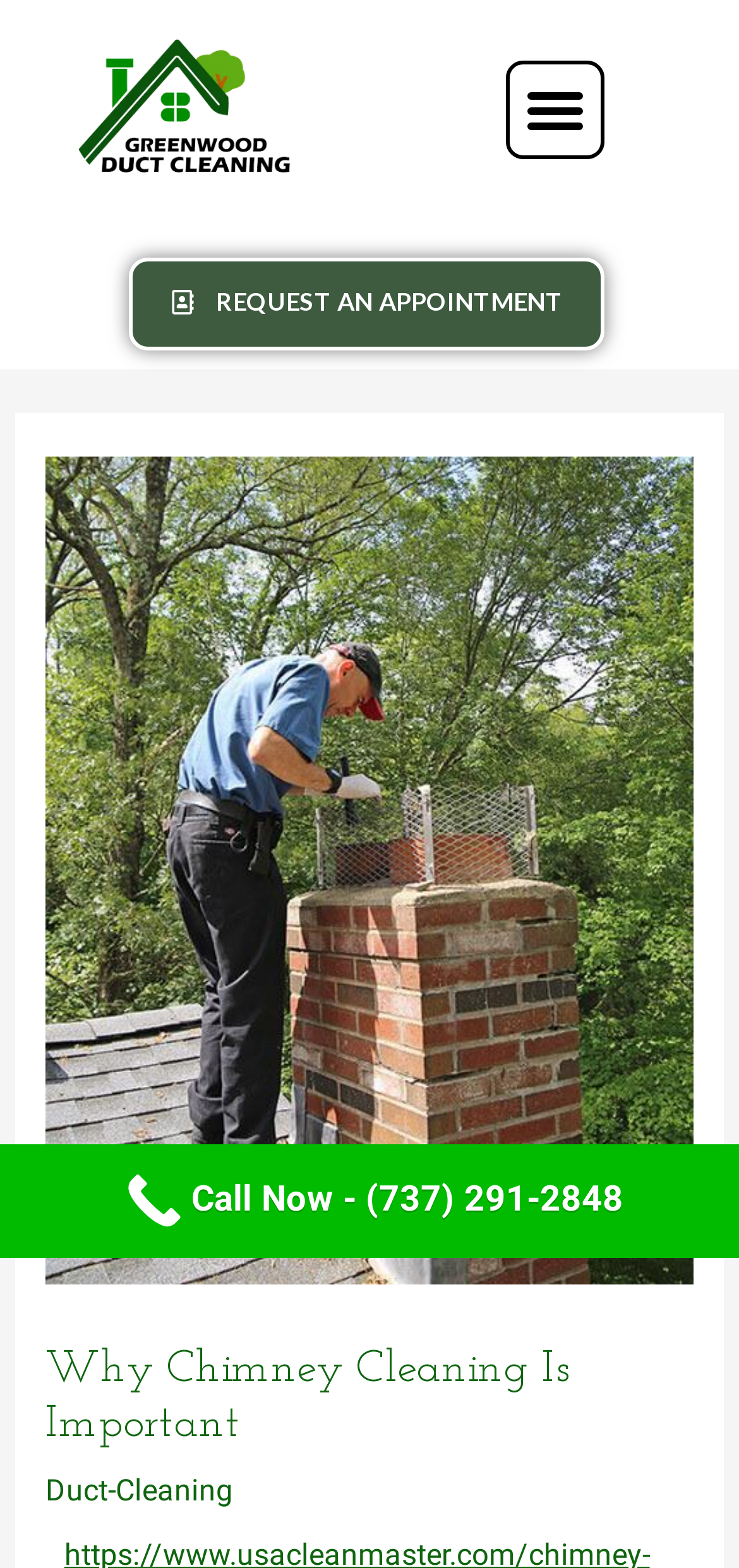What can be requested?
Answer the question with a detailed and thorough explanation.

I found that an appointment can be requested by looking at the link 'REQUEST AN APPOINTMENT' at the top of the webpage.